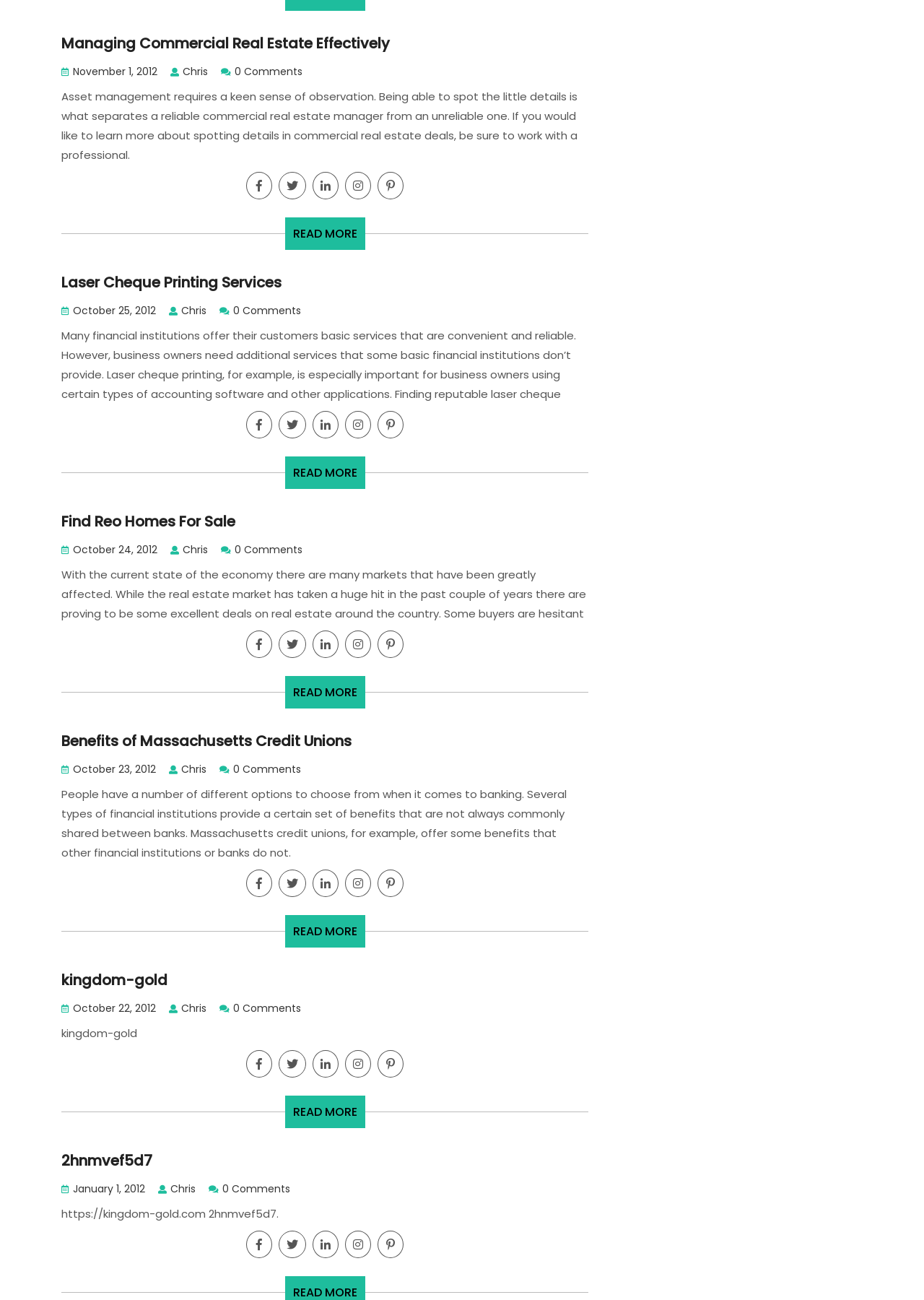What is the topic of the first article?
Look at the image and provide a short answer using one word or a phrase.

Commercial real estate